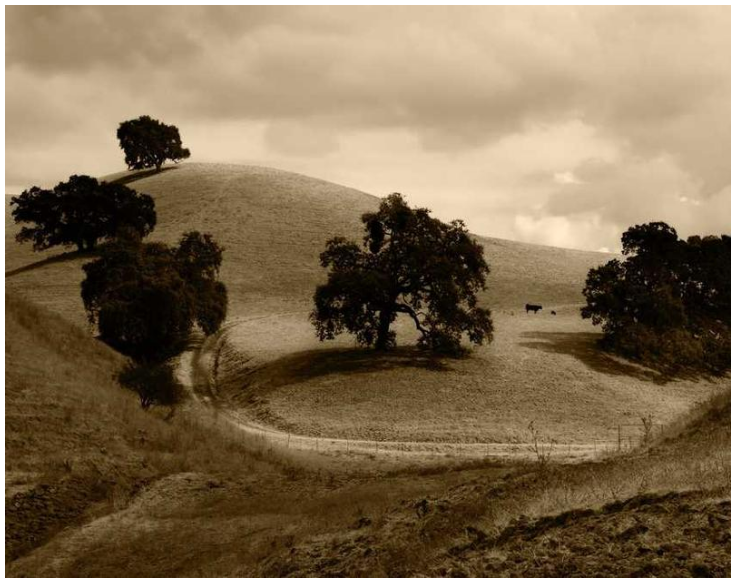What can be seen in the distance?
Look at the webpage screenshot and answer the question with a detailed explanation.

According to the caption, 'In the distance, a few cattle can be seen, adding a pastoral touch to the setting.' This implies that cattle are visible in the distance.